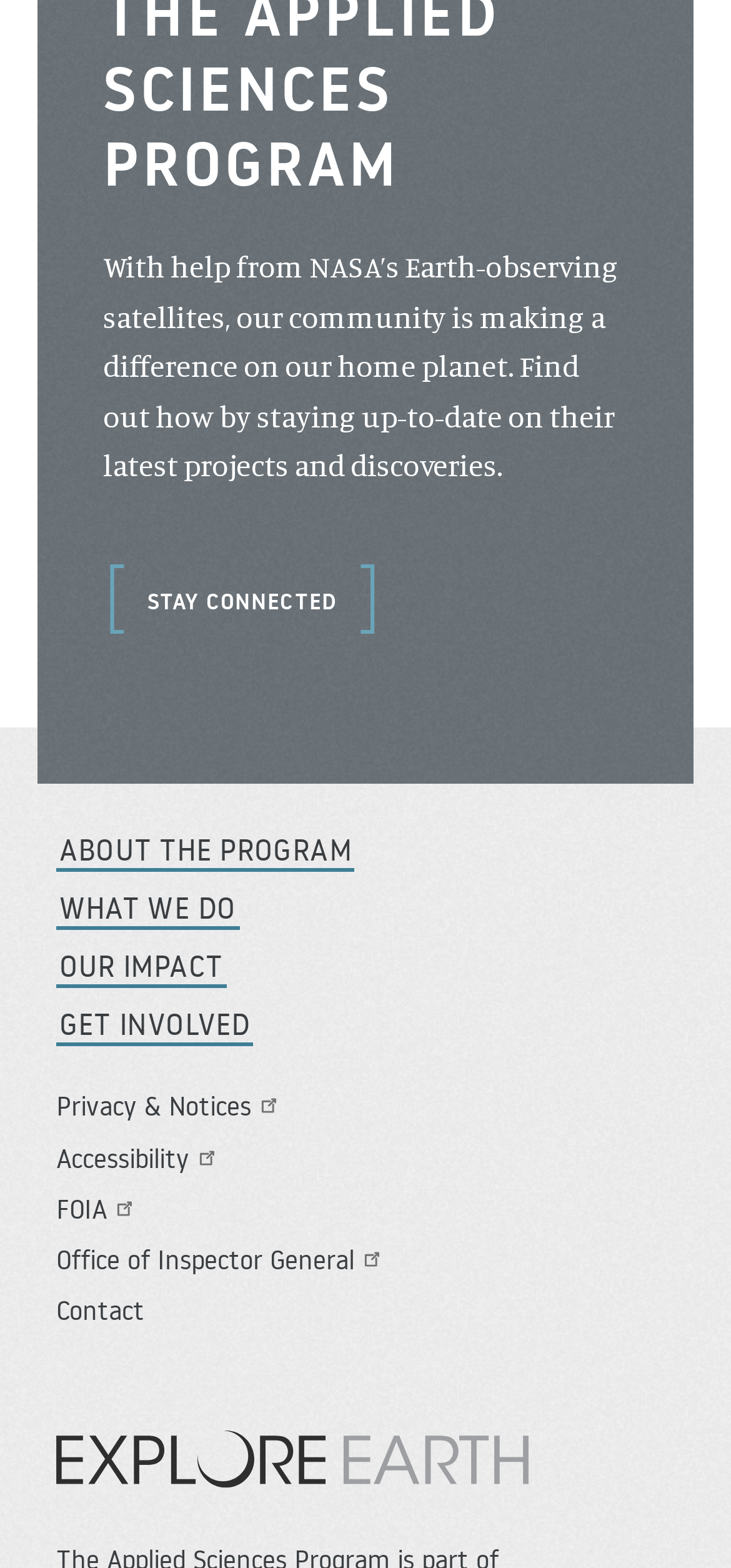What is the 'FOOTER' section of the webpage?
Based on the screenshot, provide your answer in one word or phrase.

Navigation links